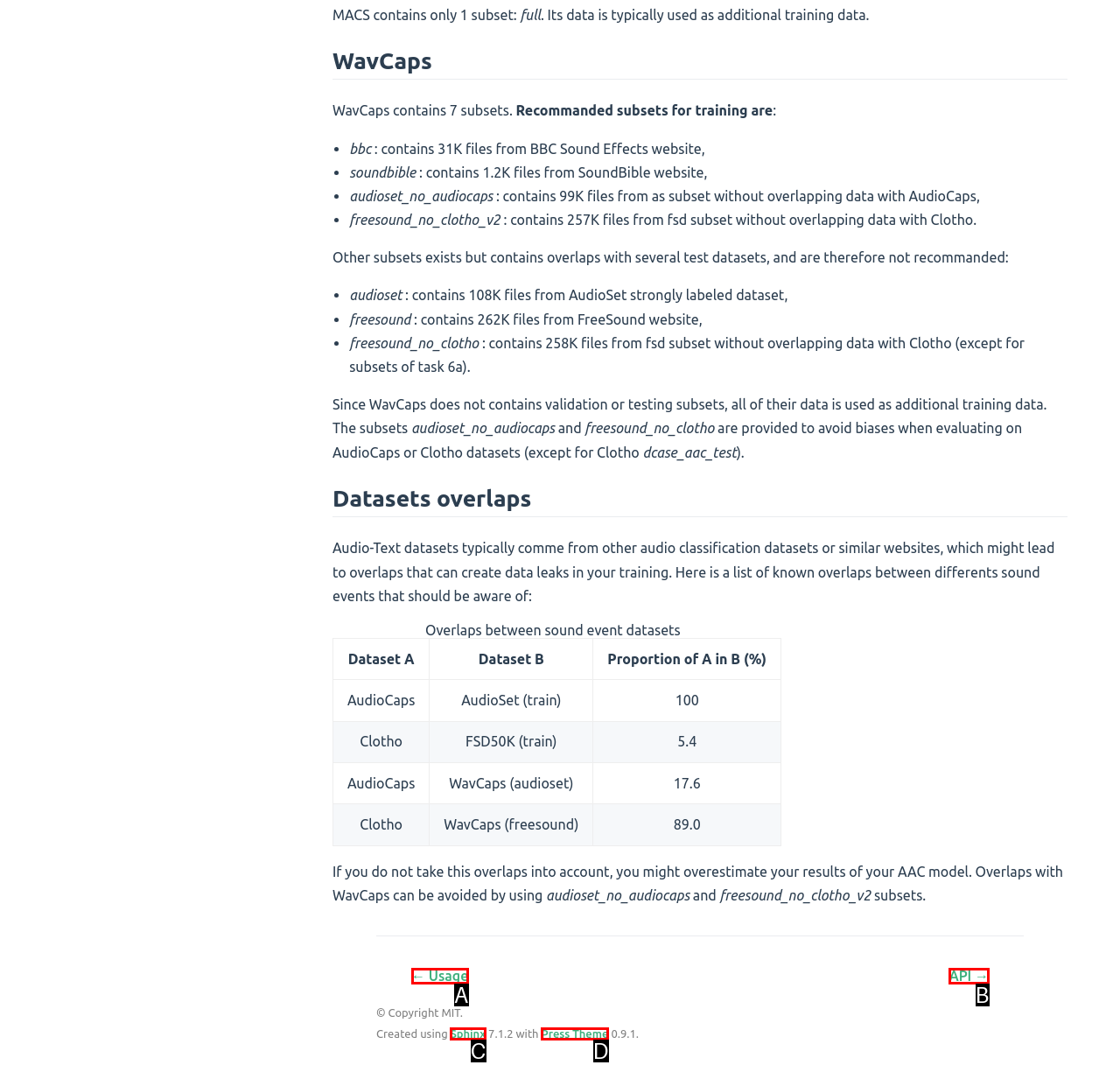Match the option to the description: Sphinx
State the letter of the correct option from the available choices.

C